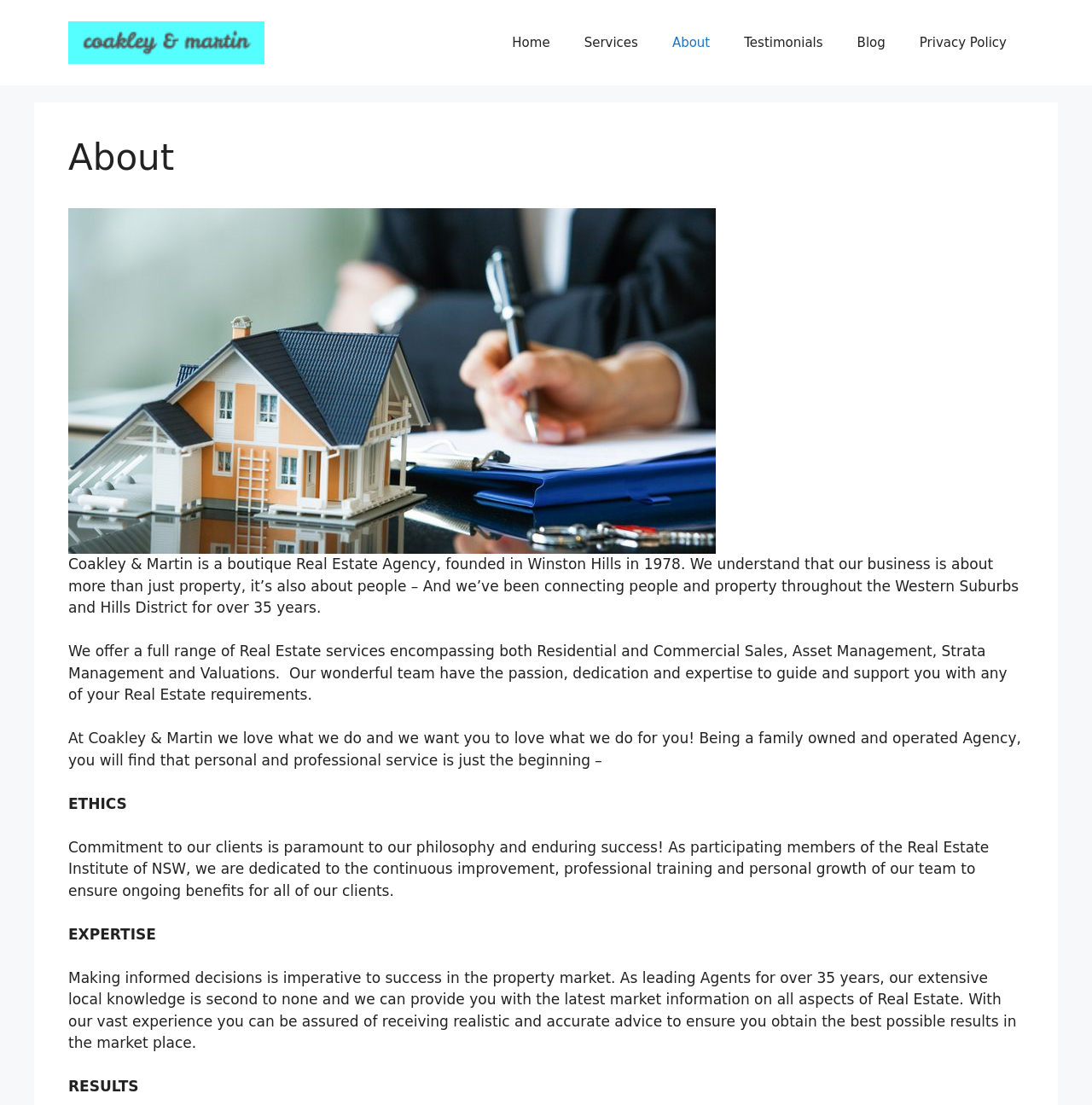Please locate the UI element described by "About" and provide its bounding box coordinates.

[0.6, 0.015, 0.666, 0.062]